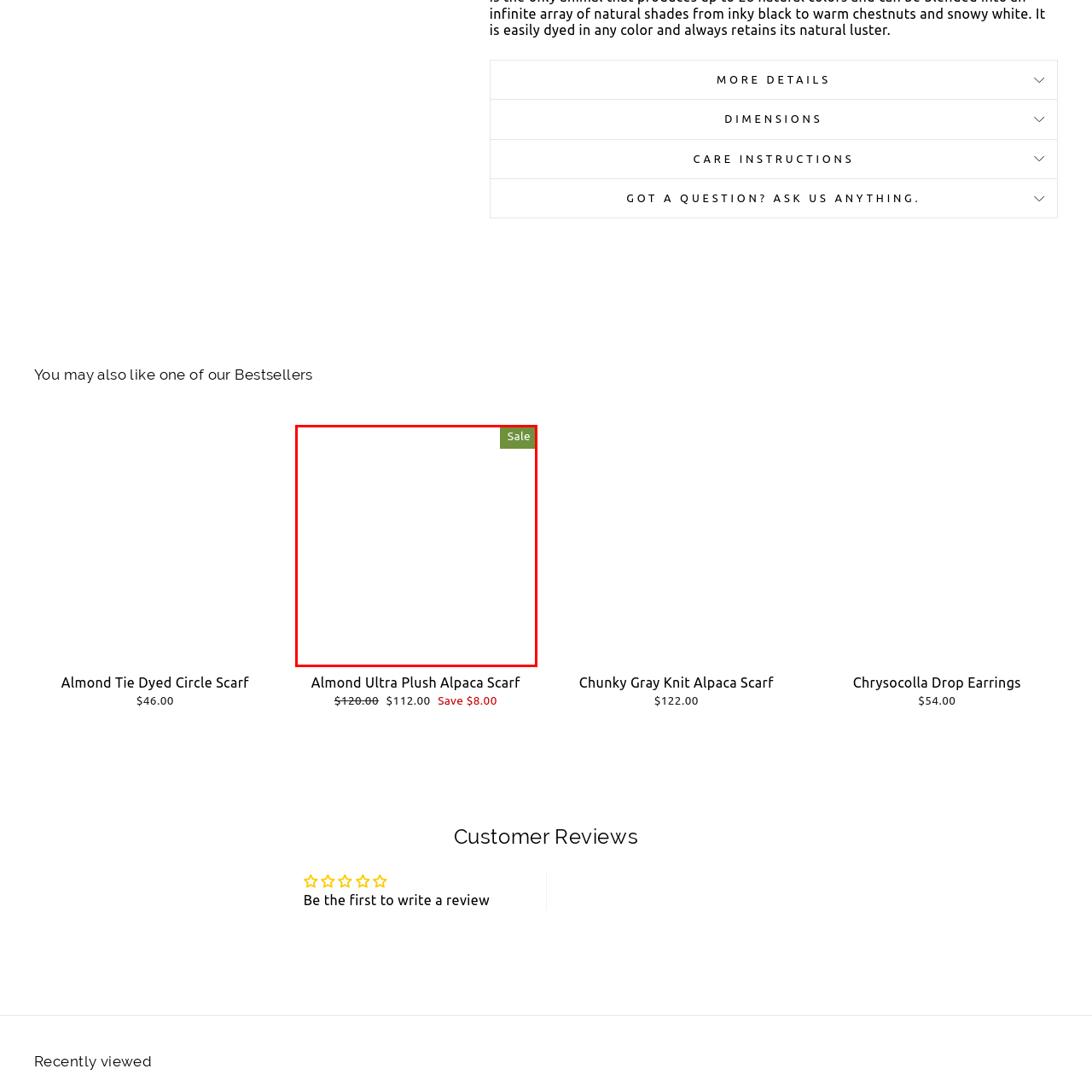Offer a detailed account of what is shown inside the red bounding box.

The image features the "Almond Ultra Plush Alpaca Scarf," showcasing its soft, luxurious texture and inviting almond hue. This scarf is part of a sale, indicated by a green tag on the top right corner that reads "Sale," suggesting a special offer for potential buyers. The scarf's design is perfect for adding a touch of elegance and warmth to any outfit, making it ideal for both casual and more dressed-up occasions. Priced at $112.00, the sale price offers a savings of $8.00, bringing it down to $104.00, making it an attractive purchase for those looking for high-quality accessories.